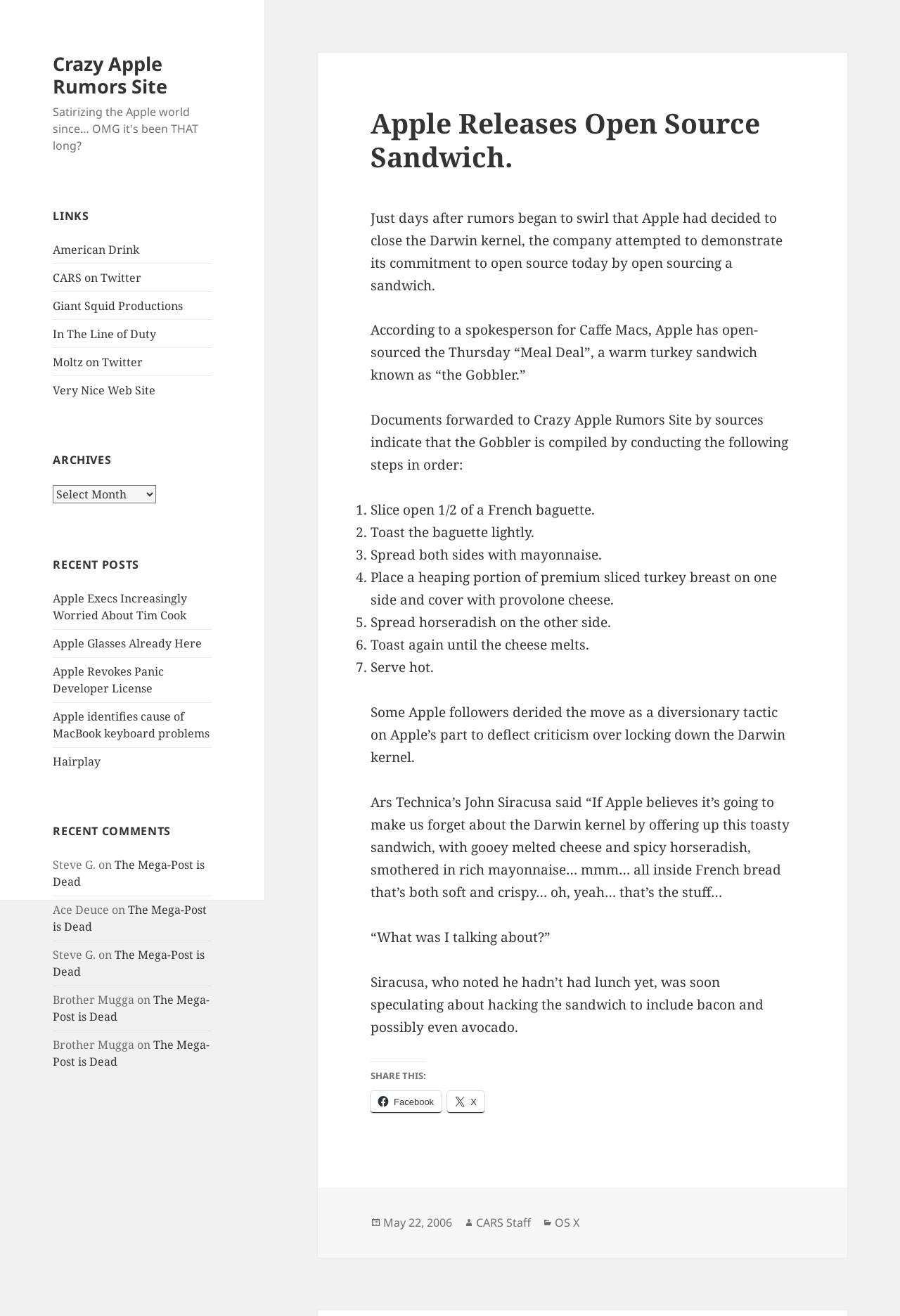Answer the following query concisely with a single word or phrase:
Who is the author of the article?

CARS Staff